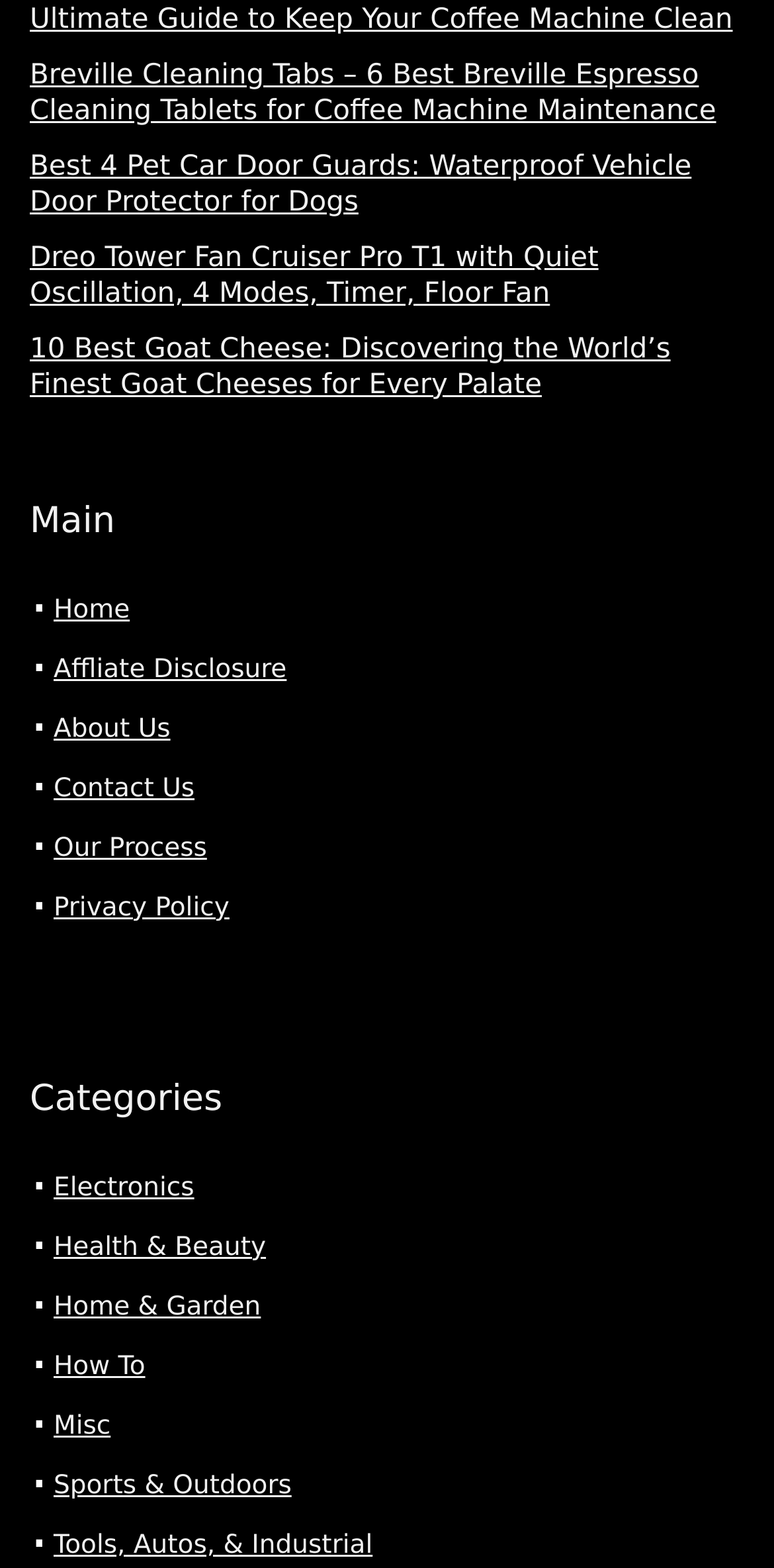Using the description "Our Process", locate and provide the bounding box of the UI element.

[0.069, 0.532, 0.267, 0.551]